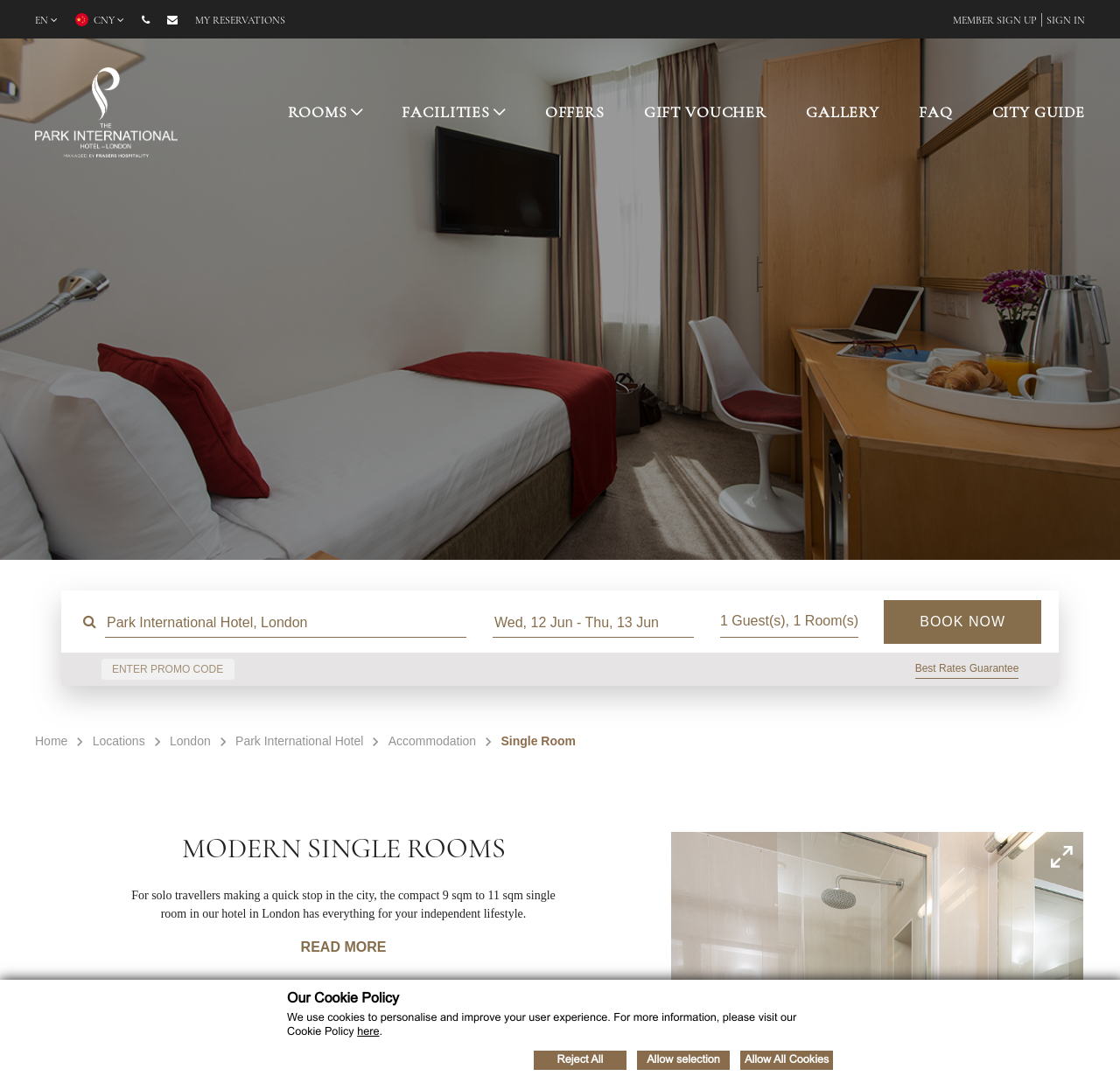Please locate the bounding box coordinates of the element that needs to be clicked to achieve the following instruction: "Enter travel dates". The coordinates should be four float numbers between 0 and 1, i.e., [left, top, right, bottom].

[0.44, 0.563, 0.619, 0.593]